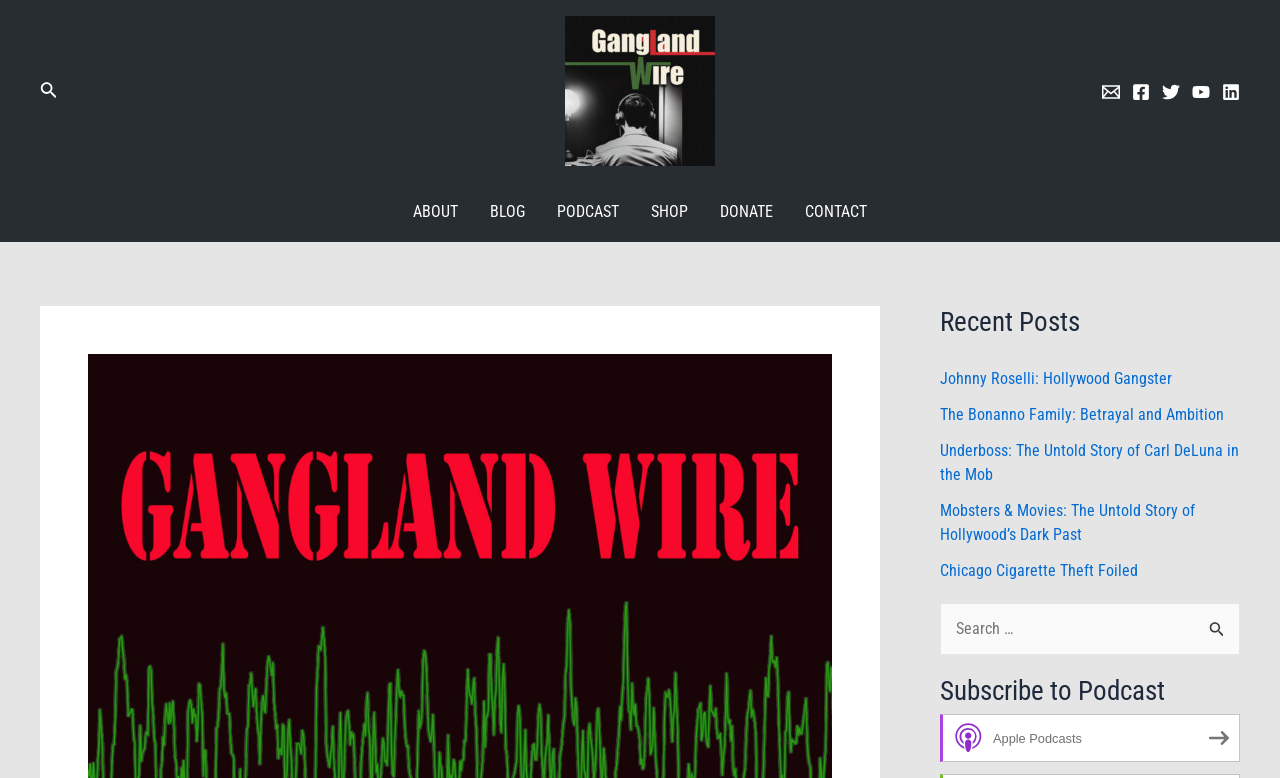Observe the image and answer the following question in detail: What is the purpose of the search box?

I looked at the search box element and its surrounding elements, and inferred that its purpose is to allow users to search the website.